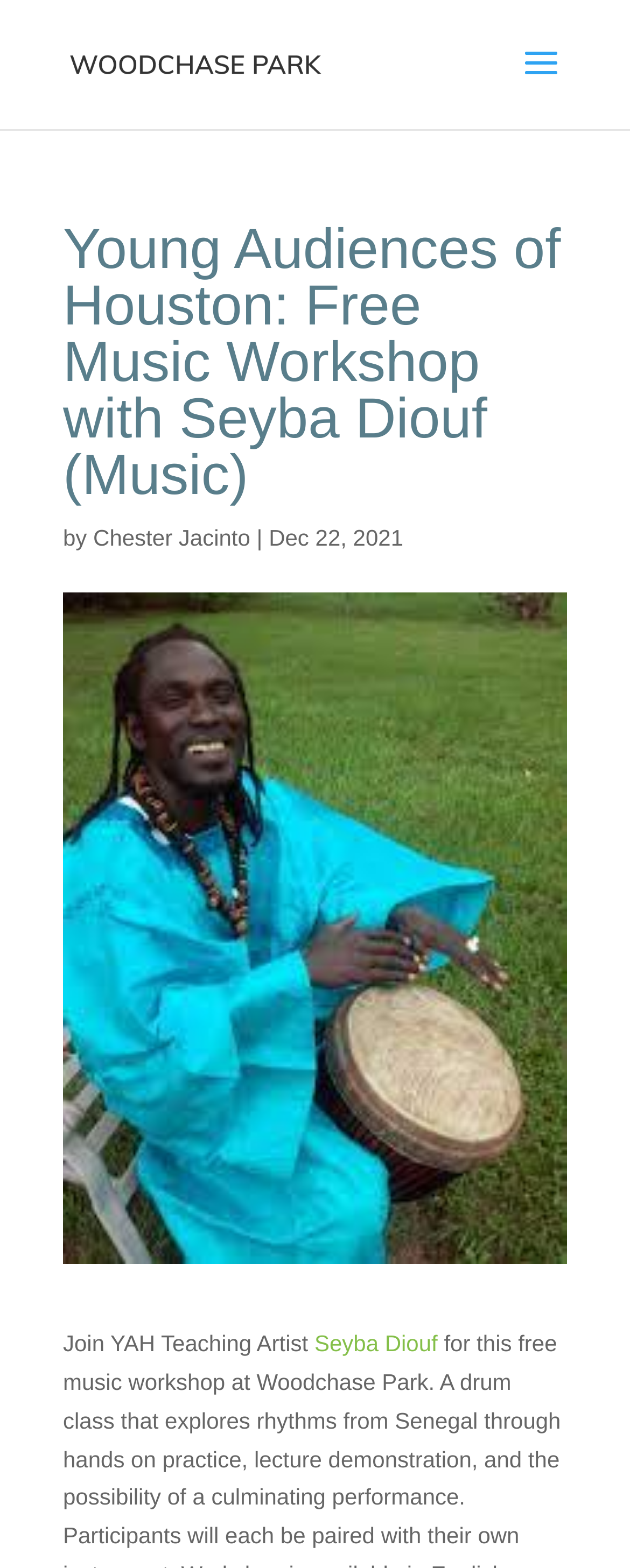What type of event is being described on this webpage?
Using the visual information from the image, give a one-word or short-phrase answer.

Music workshop